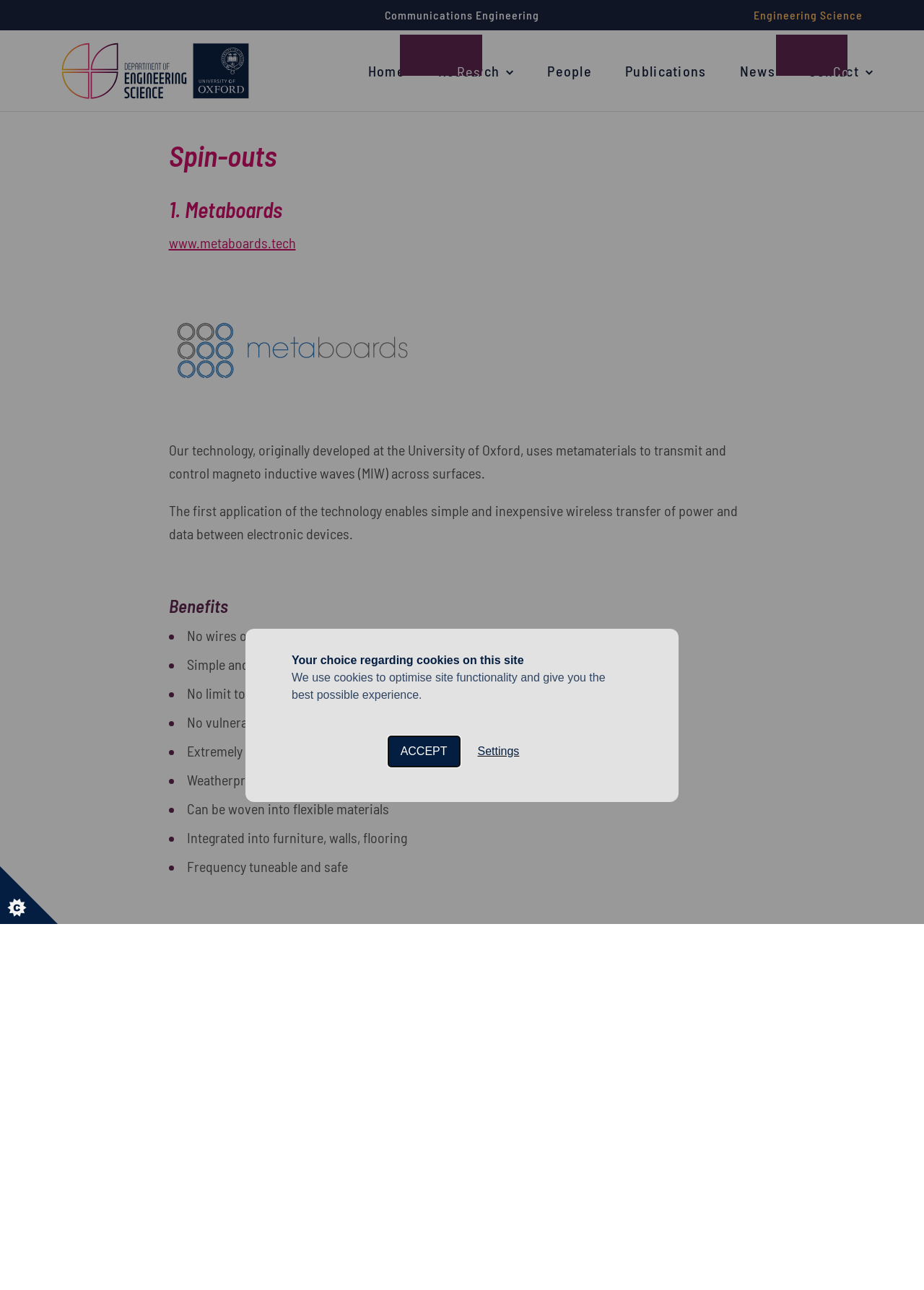Refer to the screenshot and answer the following question in detail:
How many spin-out companies are listed on this webpage?

I found the answer by looking at the headings '1. Metaboards' and '2. OXFORD ELECTROMAGNETIC SOLUTIONS LTD (OXEMS)' which suggest that there are two spin-out companies listed on this webpage.